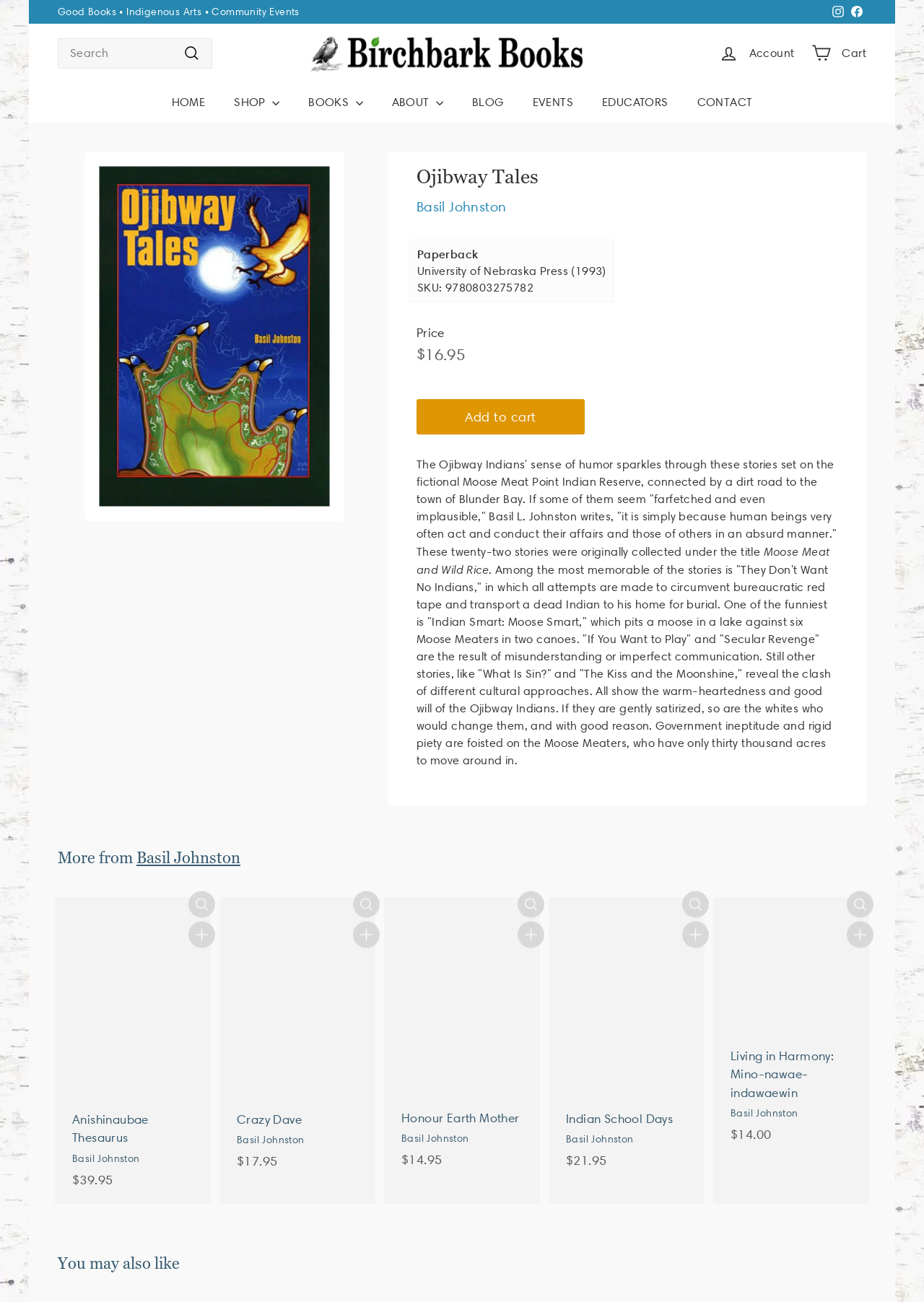Locate the bounding box coordinates of the area that needs to be clicked to fulfill the following instruction: "Add Ojibway Tales to cart". The coordinates should be in the format of four float numbers between 0 and 1, namely [left, top, right, bottom].

[0.451, 0.306, 0.633, 0.334]